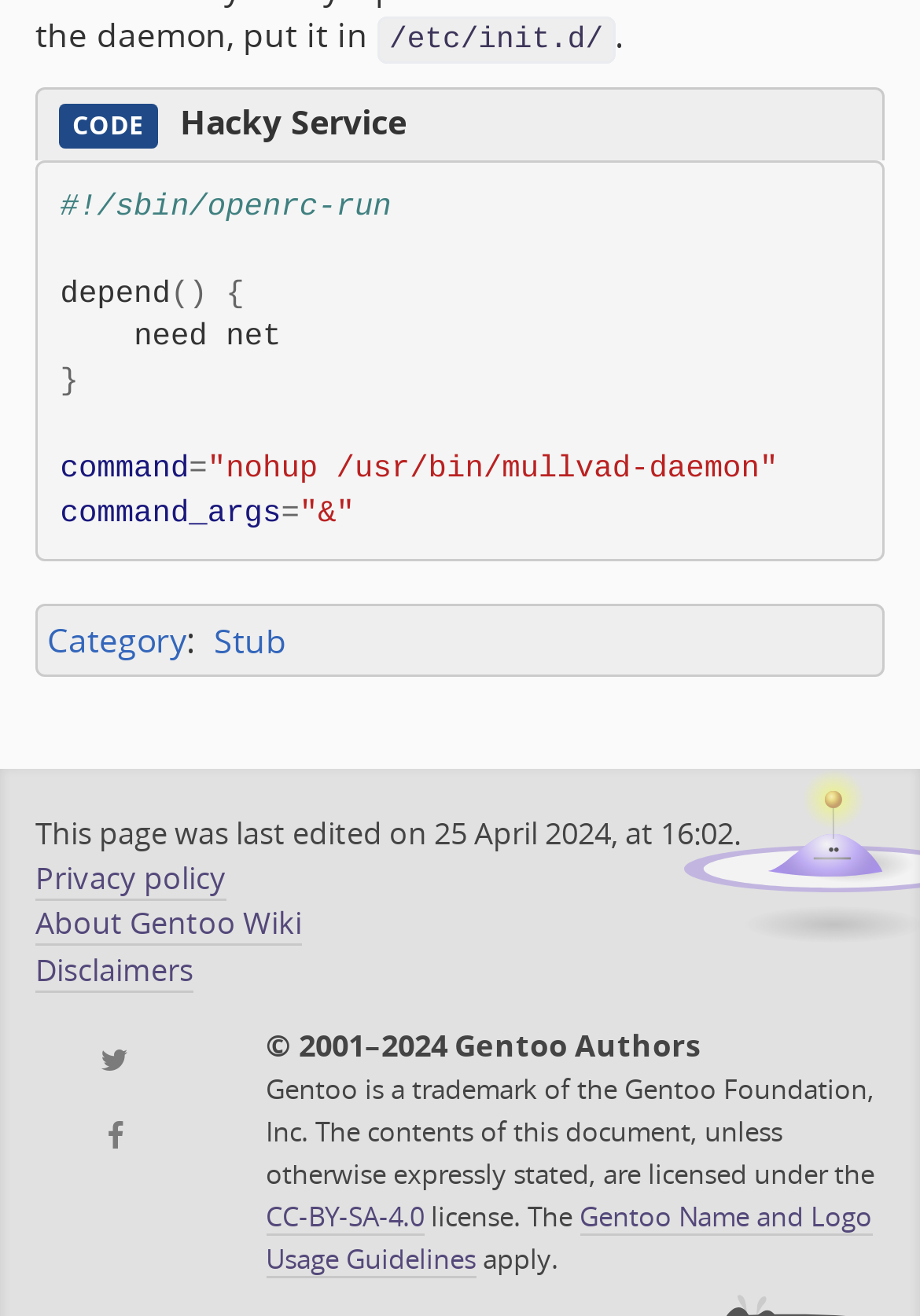Please identify the bounding box coordinates of the area that needs to be clicked to fulfill the following instruction: "Click Disclaimers."

[0.038, 0.721, 0.21, 0.754]